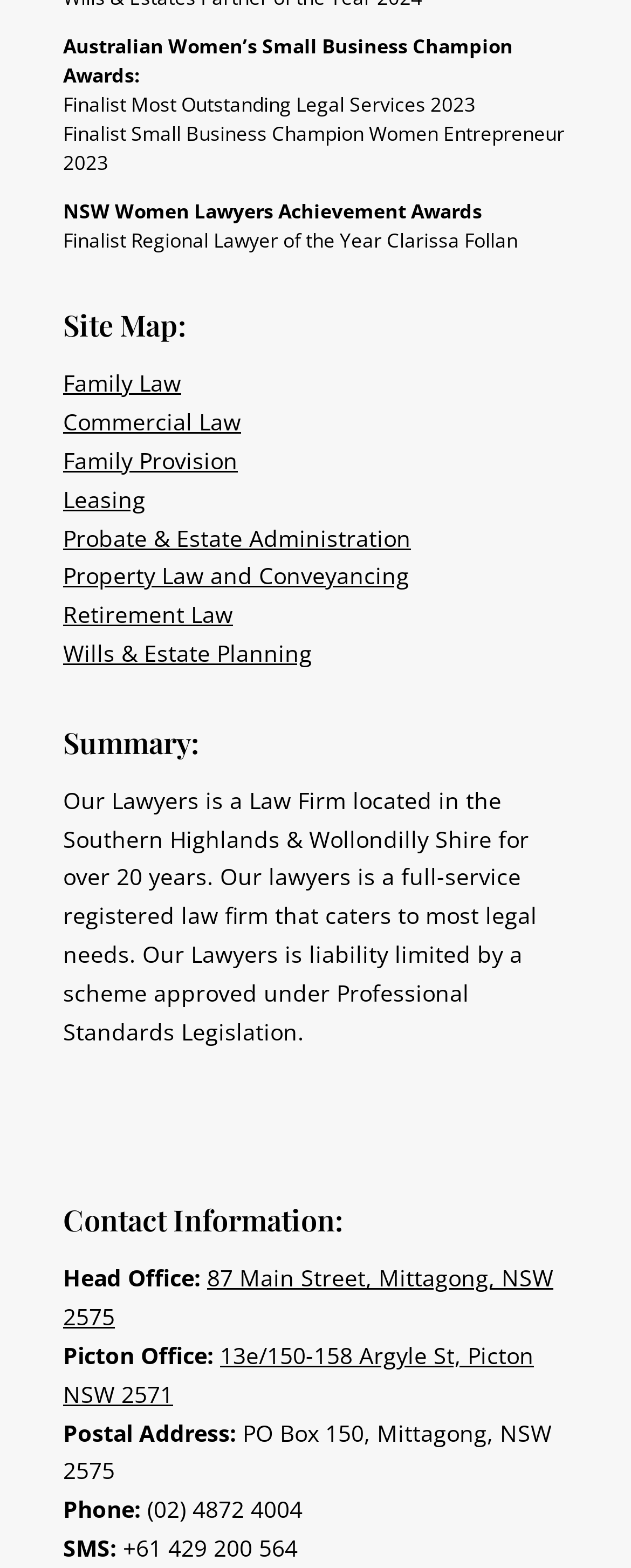Give a concise answer of one word or phrase to the question: 
What awards did the law firm win?

Australian Women’s Small Business Champion Awards